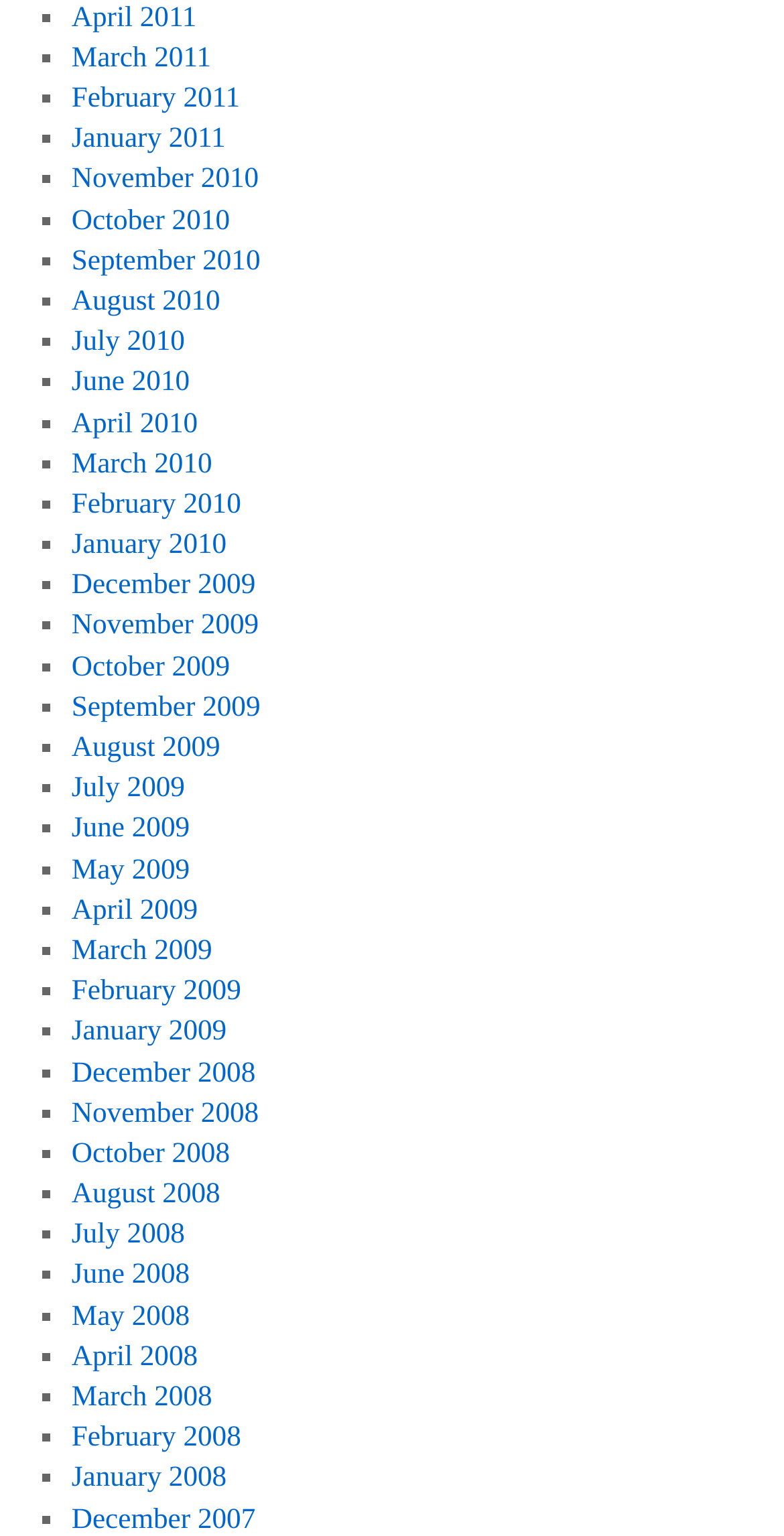Identify the bounding box coordinates of the part that should be clicked to carry out this instruction: "View January 2011".

[0.091, 0.08, 0.288, 0.101]